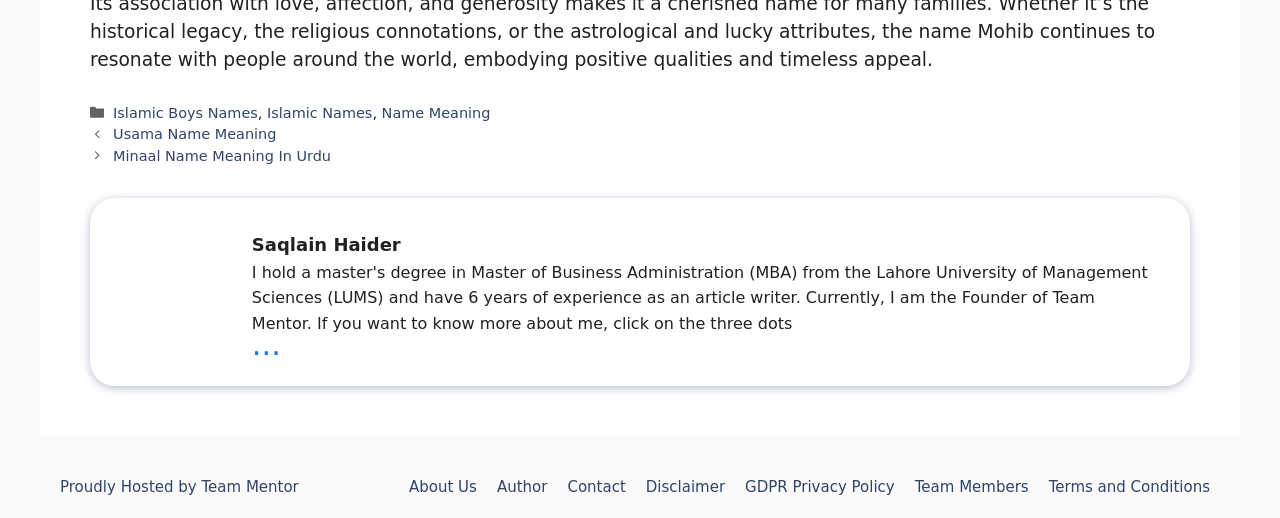From the element description: "Contact", extract the bounding box coordinates of the UI element. The coordinates should be expressed as four float numbers between 0 and 1, in the order [left, top, right, bottom].

[0.443, 0.922, 0.489, 0.957]